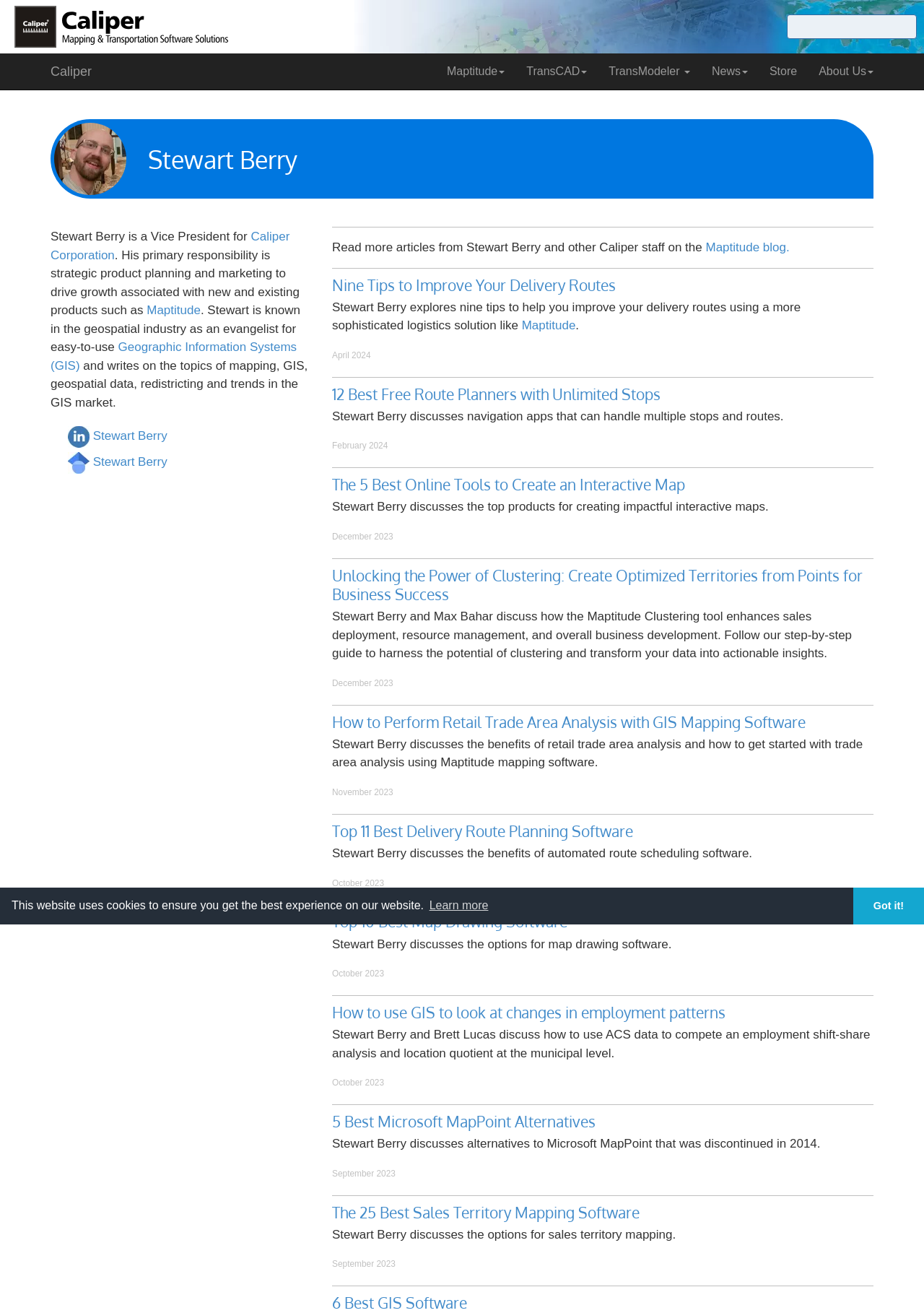Please find the bounding box coordinates of the element that must be clicked to perform the given instruction: "Navigate to Baby Swings". The coordinates should be four float numbers from 0 to 1, i.e., [left, top, right, bottom].

None